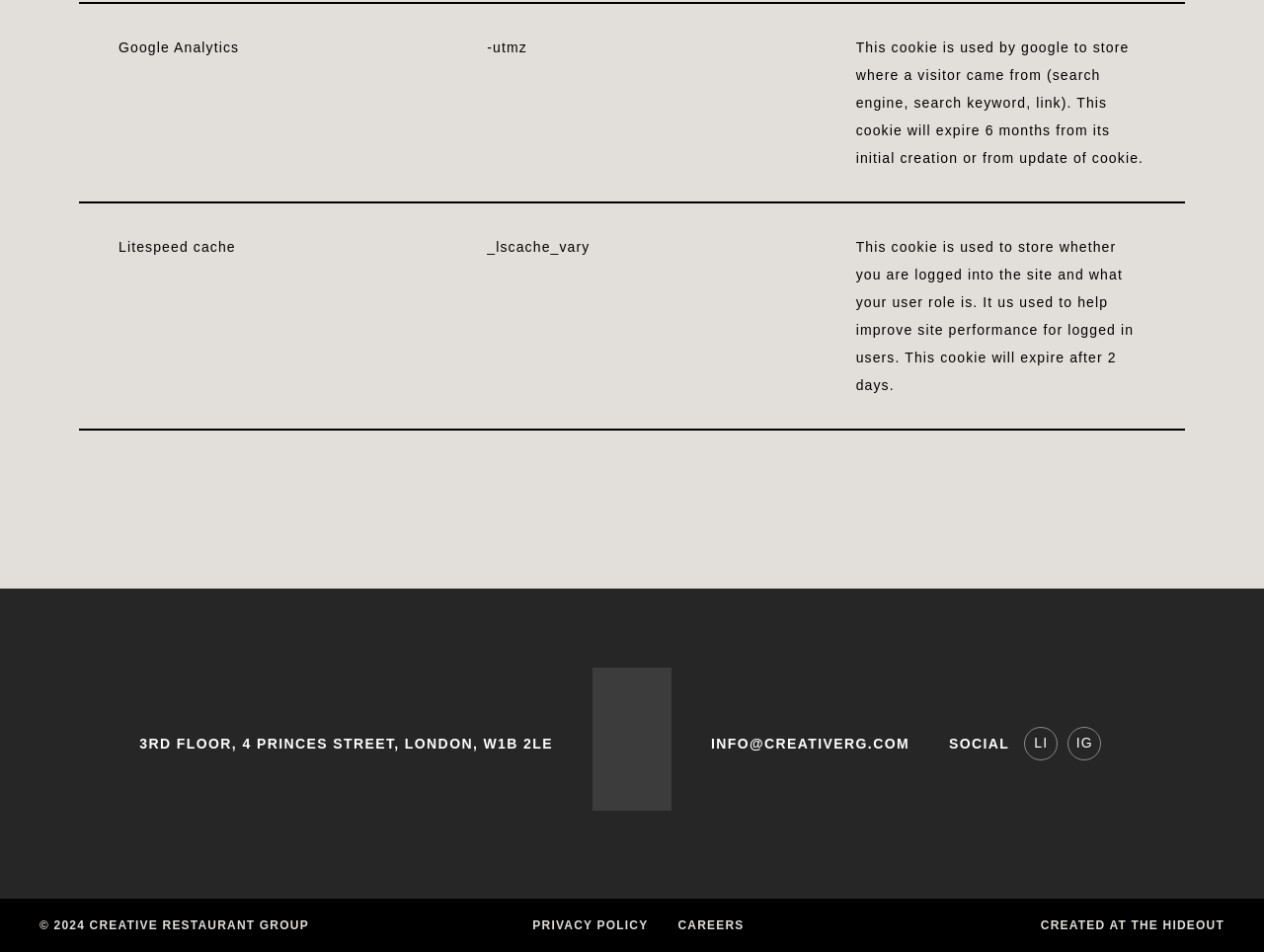Please provide a detailed answer to the question below by examining the image:
What is the address of Creative Restaurant Group?

I found the address by looking at the static text element located at the bottom of the page, which contains the address information.